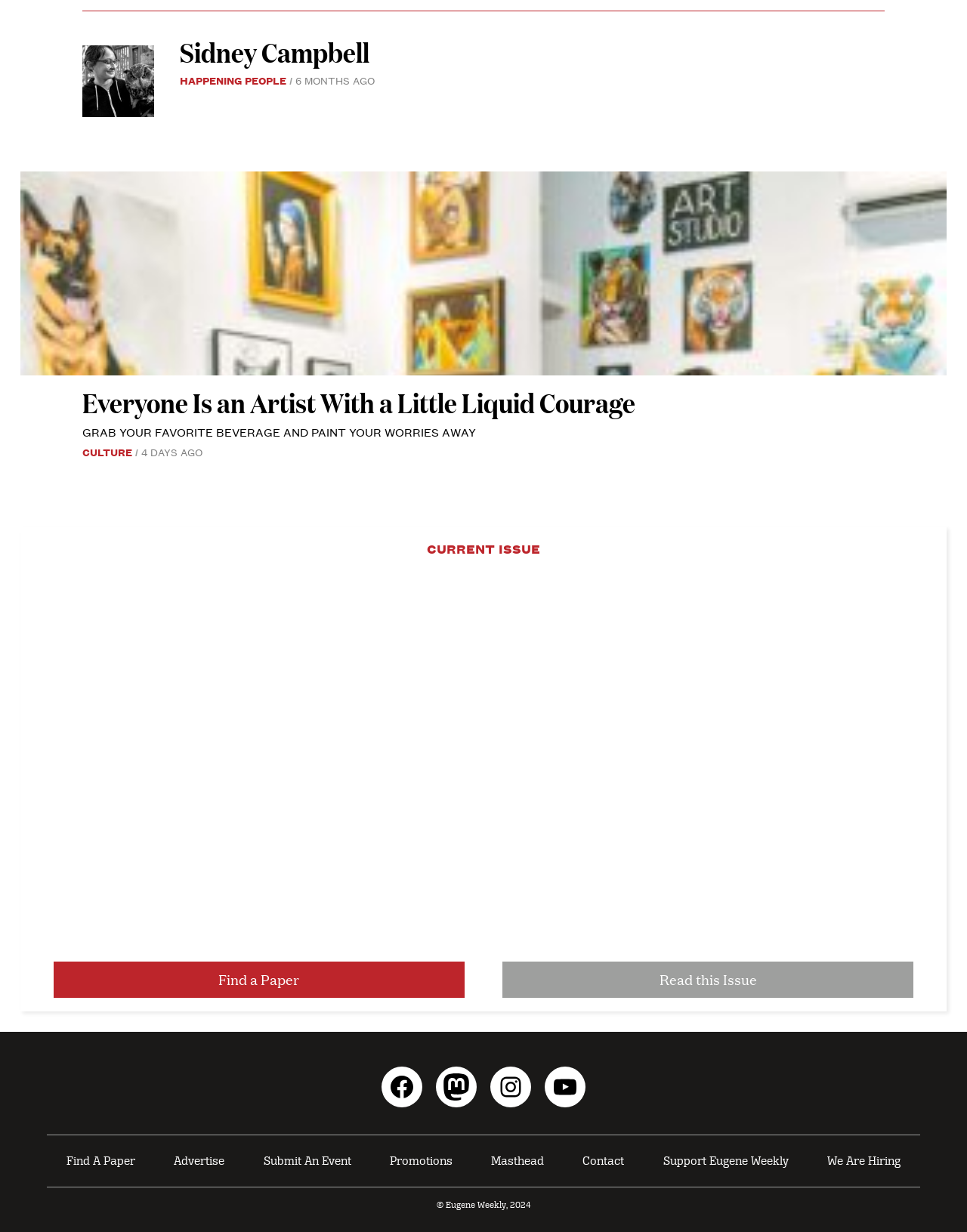How many links are in the footer section?
Based on the image, provide a one-word or brief-phrase response.

8